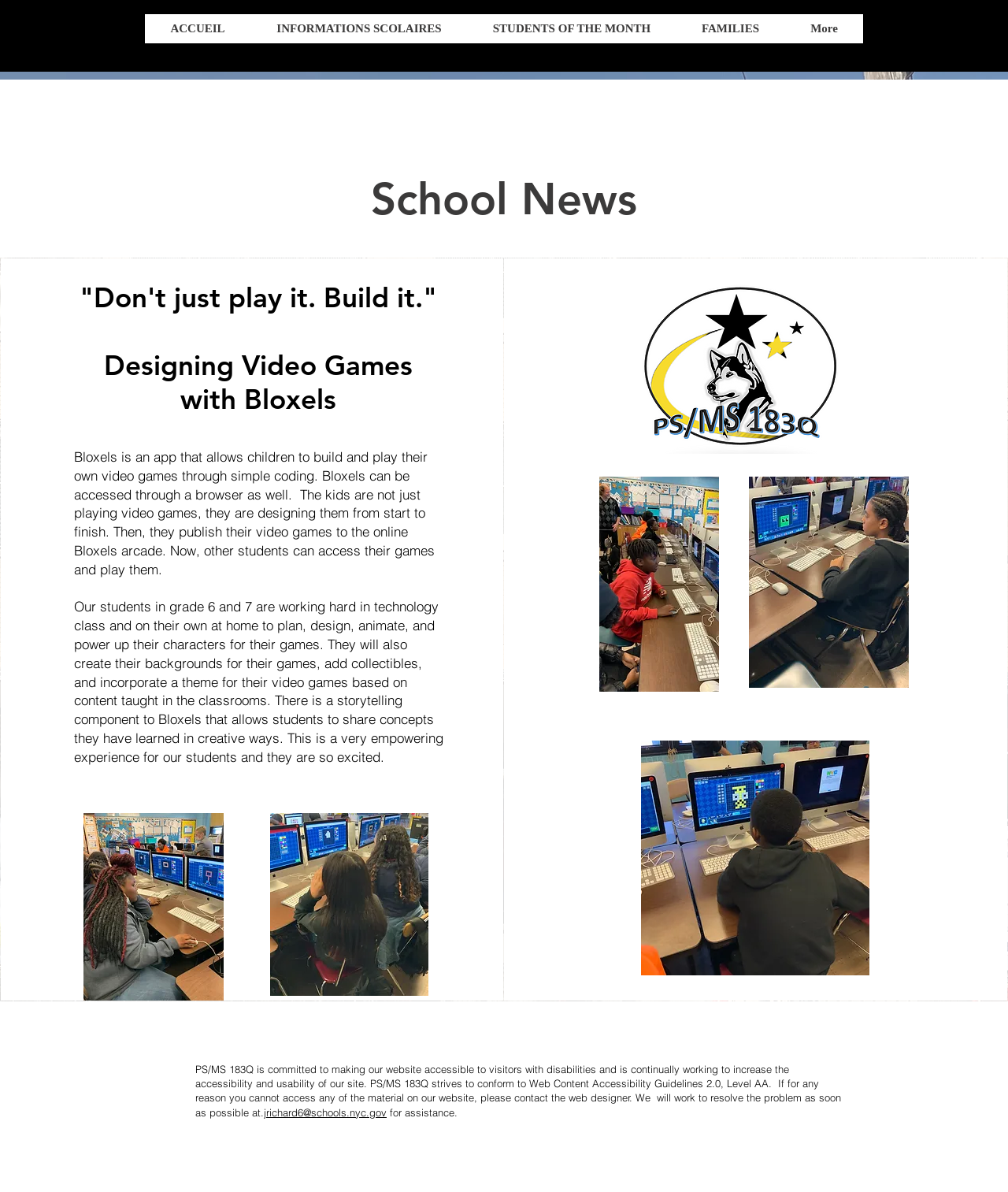Provide an in-depth description of the elements and layout of the webpage.

The webpage is about PS/MS 183Q, a school that provides news and information to its students, families, and staff. At the top of the page, there is a navigation menu with links to different sections, including "ACCUEIL", "INFORMATIONS SCOLAIRES", "STUDENTS OF THE MONTH", and "FAMILIES". 

Below the navigation menu, there is a main section that takes up most of the page. It starts with a heading "School News" followed by a subheading that describes a project where students design video games using an app called Bloxels. 

The project description is divided into two paragraphs of text, which explain how students use Bloxels to build and play their own video games, and how they incorporate storytelling and creative elements into their games. 

Scattered throughout the text are six images, including pictures of students working on computers, a school logo, and students building characters for their games. 

At the bottom of the page, there is a section about the school's commitment to website accessibility, which provides contact information for assistance with accessing the website.